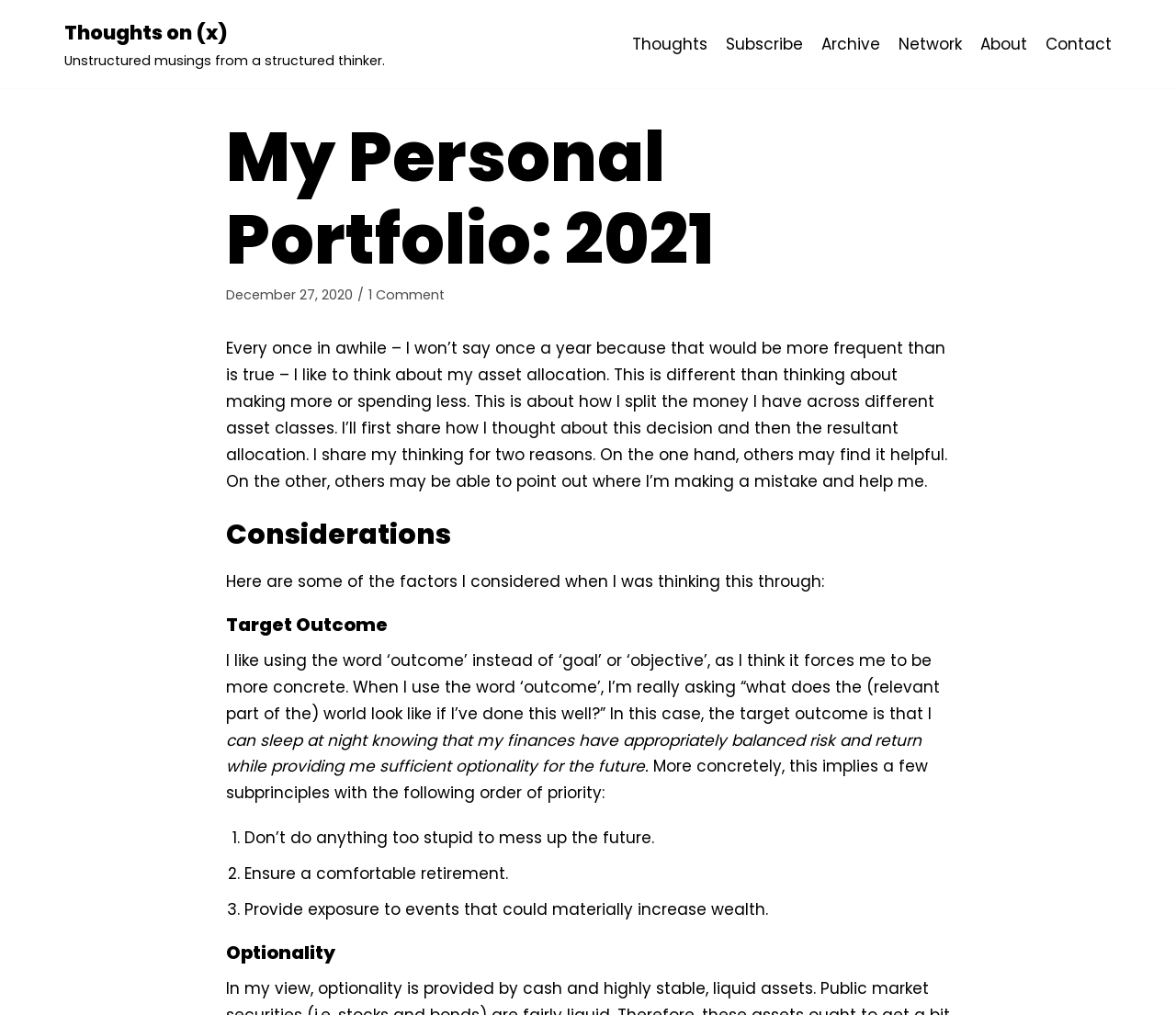Offer a comprehensive description of the webpage’s content and structure.

This webpage appears to be a personal blog or portfolio, with a focus on the author's thoughts on asset allocation. At the top of the page, there is a link to "Skip to content" and a title "Thoughts on (x)" with a subtitle "Unstructured musings from a structured thinker." 

Below the title, there is a navigation menu with links to "Thoughts", "Subscribe", "Archive", "Network", "About", and "Contact". 

The main content of the page is a blog post titled "My Personal Portfolio: 2021" with a date "December 27, 2020" and a comment count of "1 Comment". The post is divided into sections, starting with an introduction where the author explains their approach to thinking about asset allocation. 

The next section is titled "Considerations" and lists some factors the author considered when making their asset allocation decision. This is followed by a section titled "Target Outcome" where the author explains their desired outcome from their asset allocation, which is to balance risk and return while providing optionality for the future. 

The post then outlines three subprinciples to achieve this outcome, listed in order of priority. These principles are to avoid doing anything that could mess up the future, ensure a comfortable retirement, and provide exposure to events that could materially increase wealth. 

Finally, there is a section titled "Optionality" at the bottom of the page, although its content is not immediately clear.